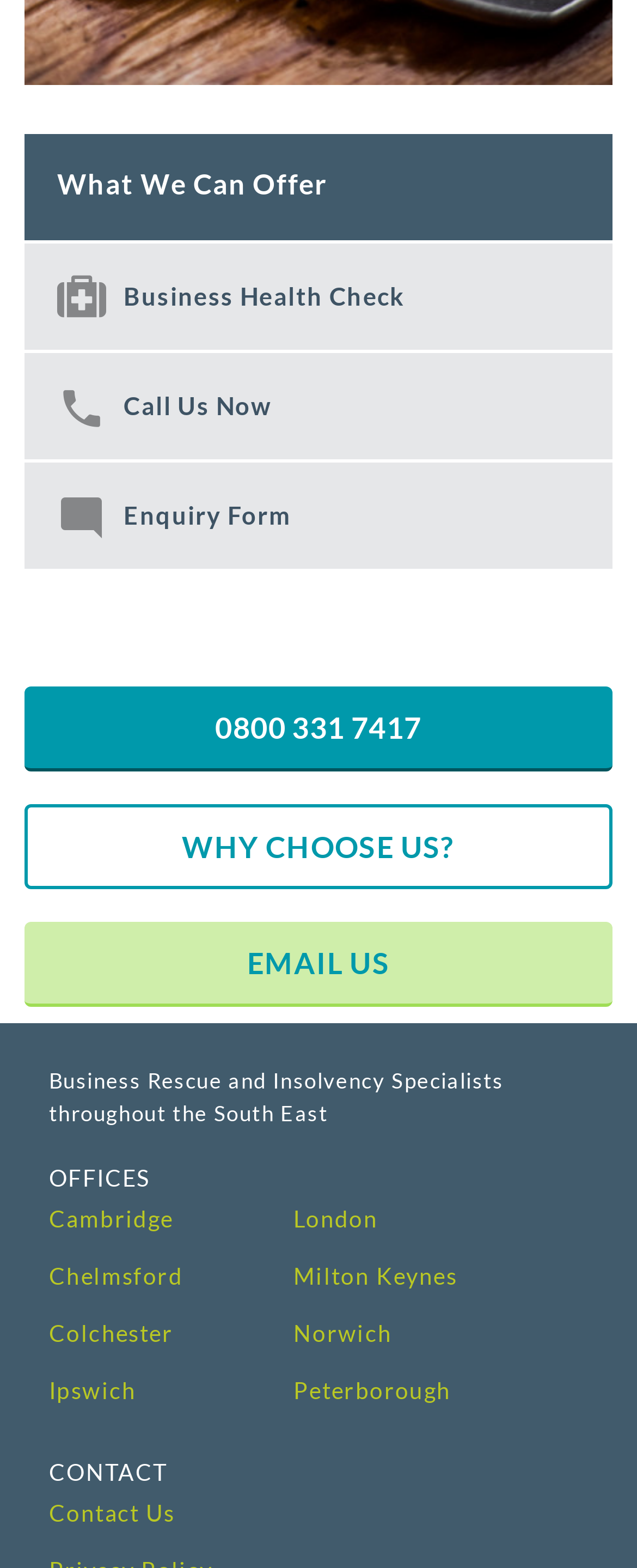What is the company's specialty?
Based on the image, give a concise answer in the form of a single word or short phrase.

Business Rescue and Insolvency